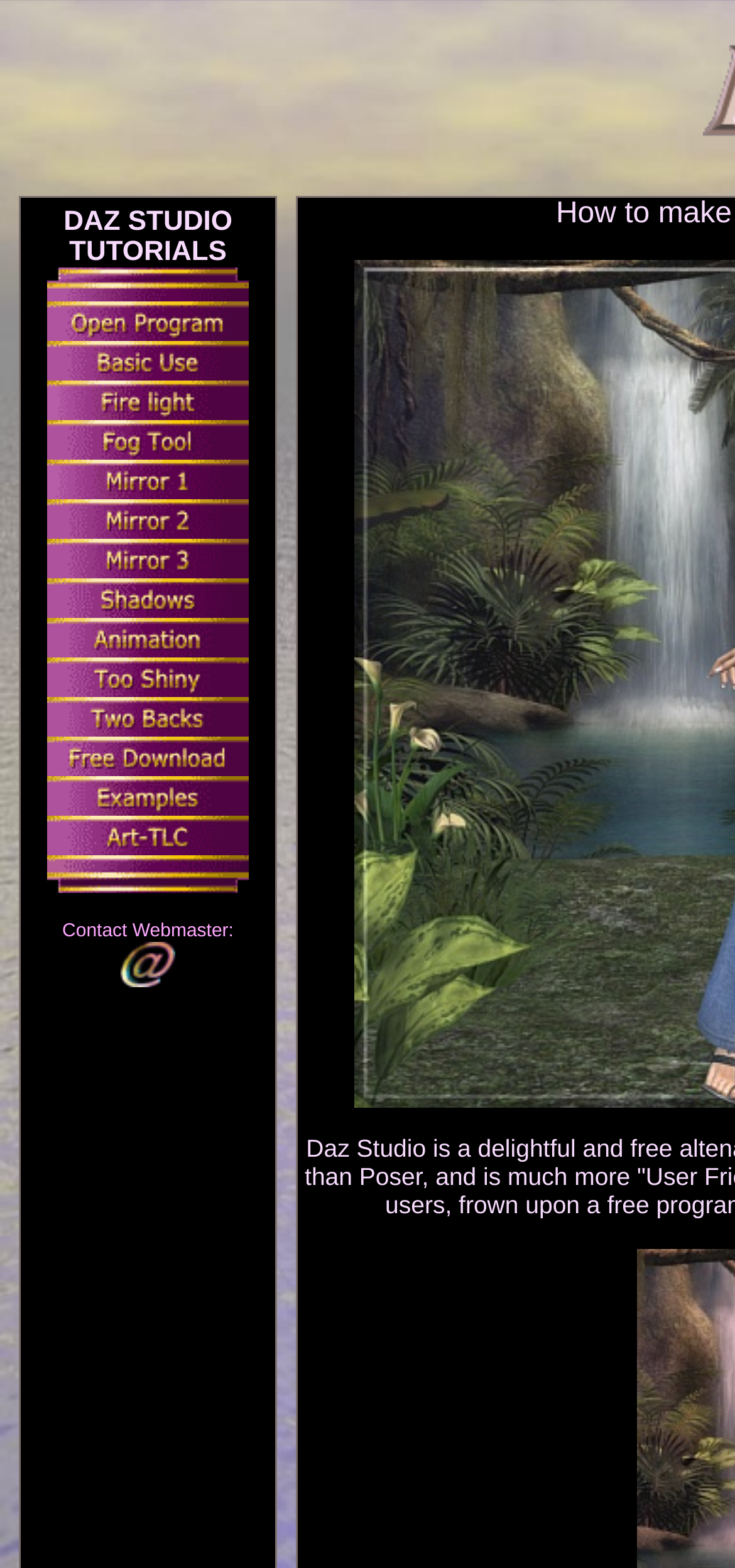Please give the bounding box coordinates of the area that should be clicked to fulfill the following instruction: "Go back to ART-TLC.COM". The coordinates should be in the format of four float numbers from 0 to 1, i.e., [left, top, right, bottom].

[0.064, 0.531, 0.338, 0.55]